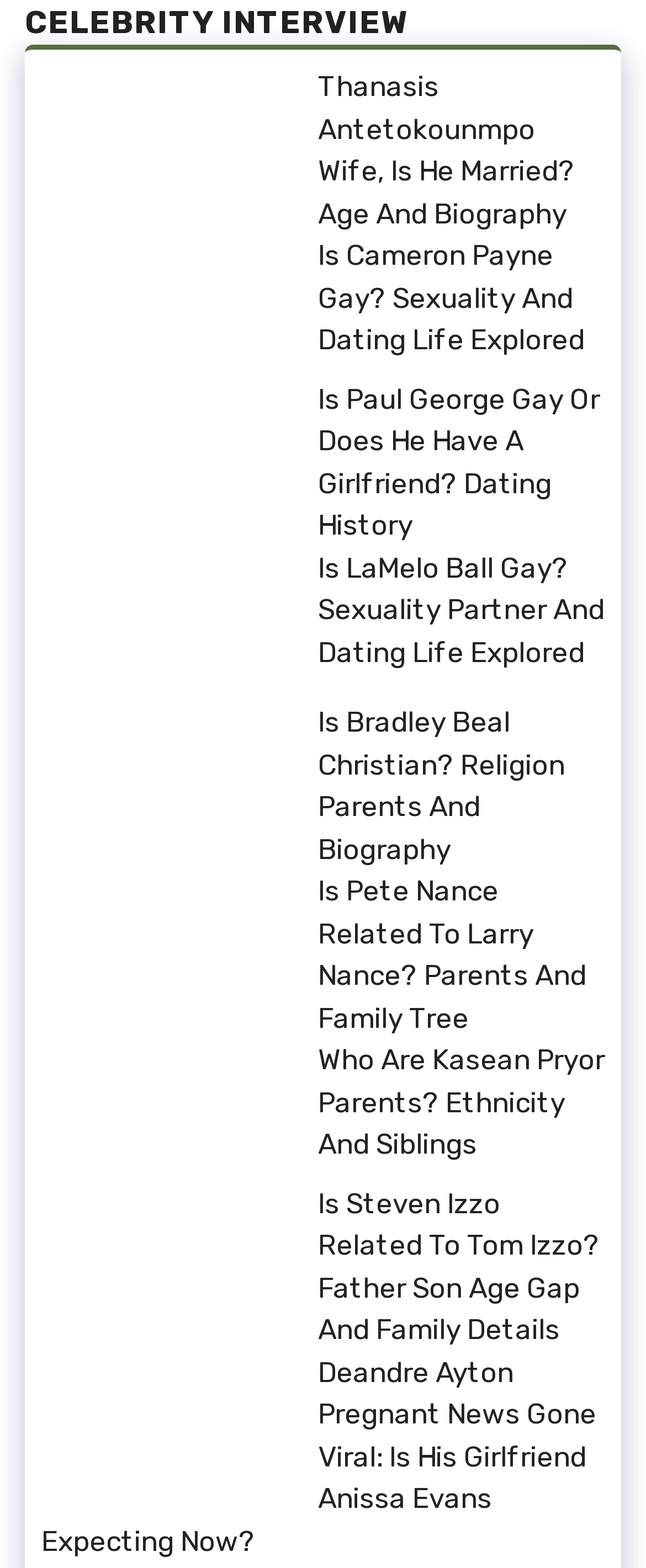Determine the bounding box coordinates of the area to click in order to meet this instruction: "Learn about Paul George's dating history".

[0.064, 0.242, 0.449, 0.333]